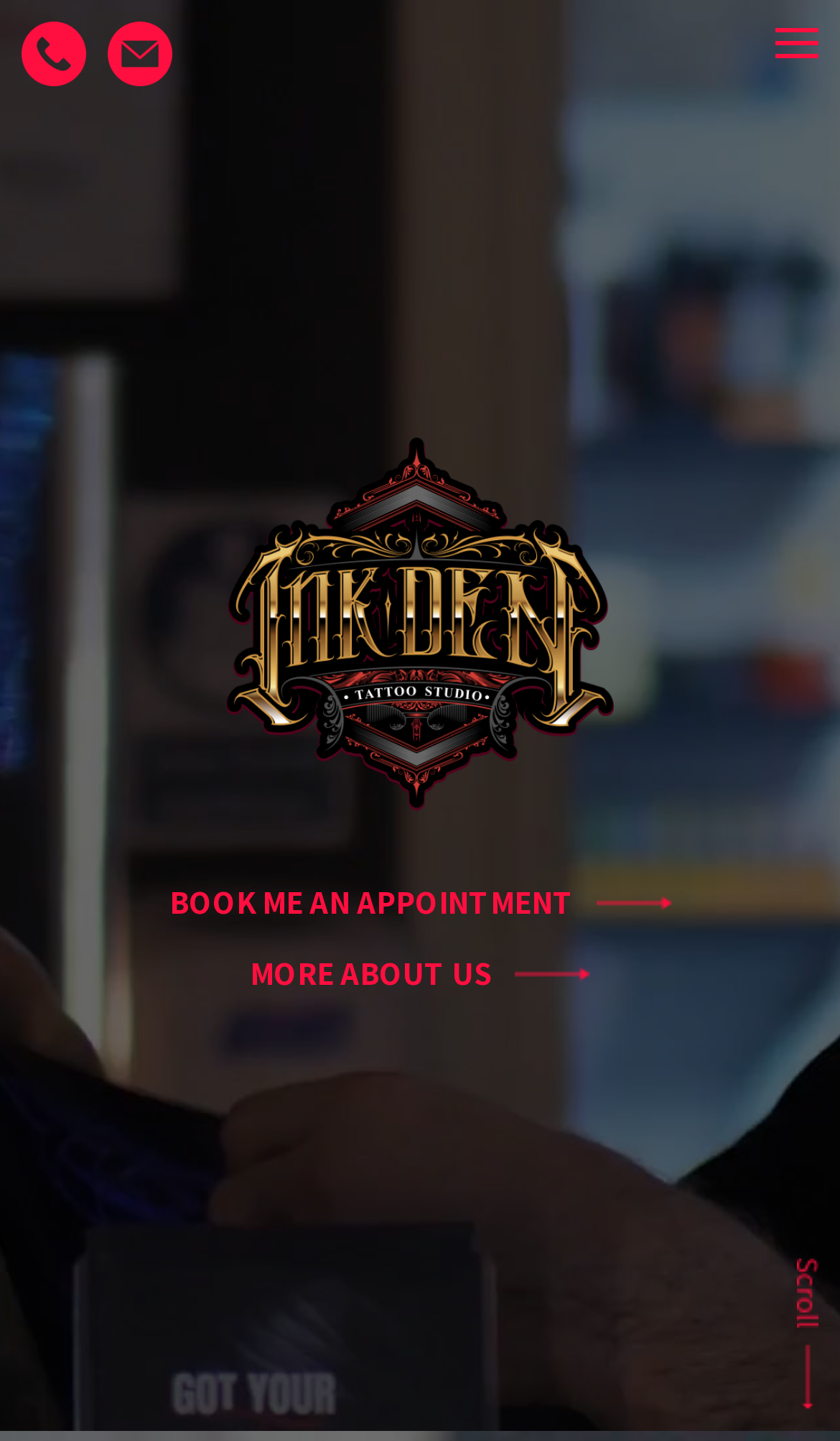Identify the bounding box coordinates of the HTML element based on this description: "parent_node: MCRP aria-label="Toggle navigation"".

None